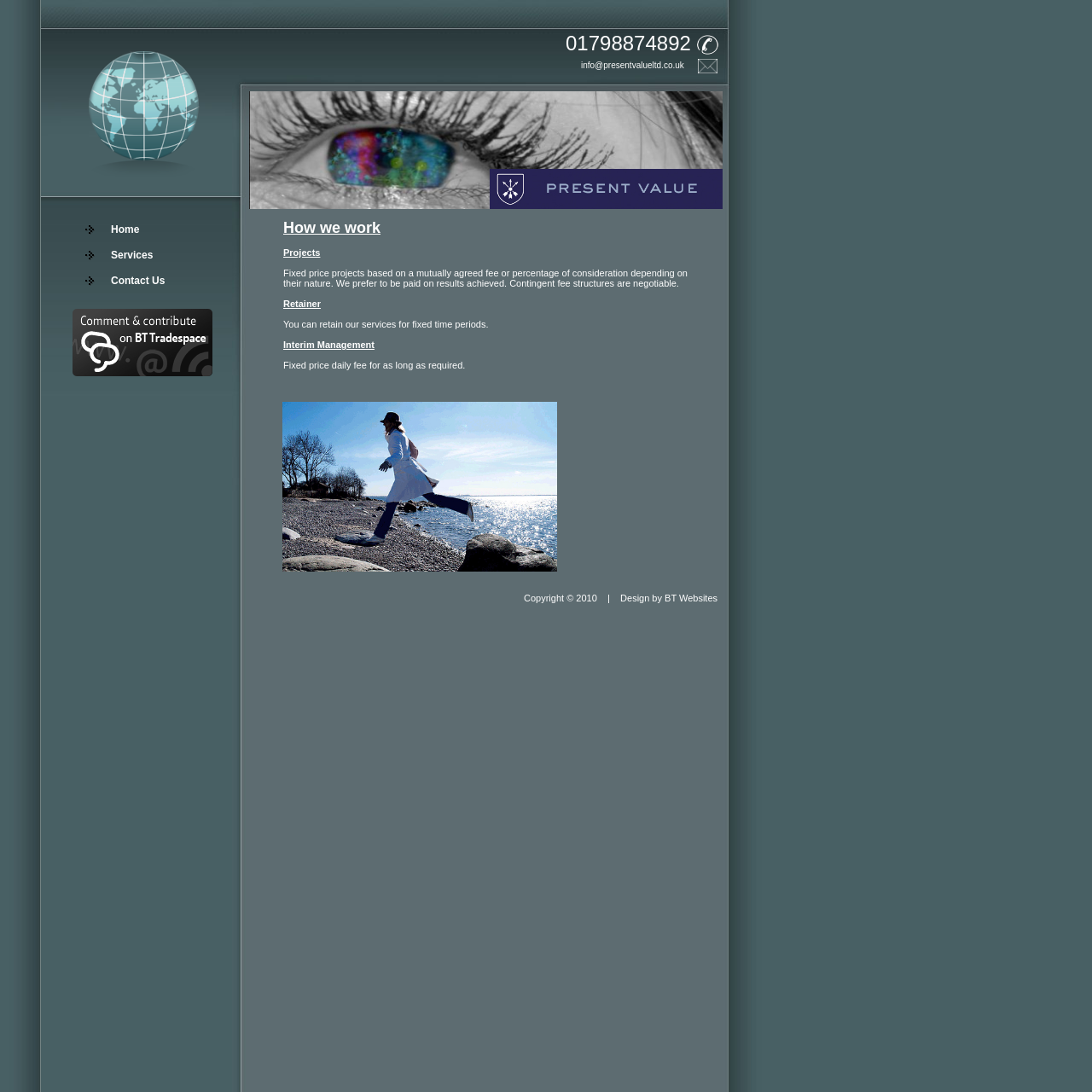Give a concise answer using one word or a phrase to the following question:
What are the services offered by the company?

Fixed price projects, Retainer, Interim Management